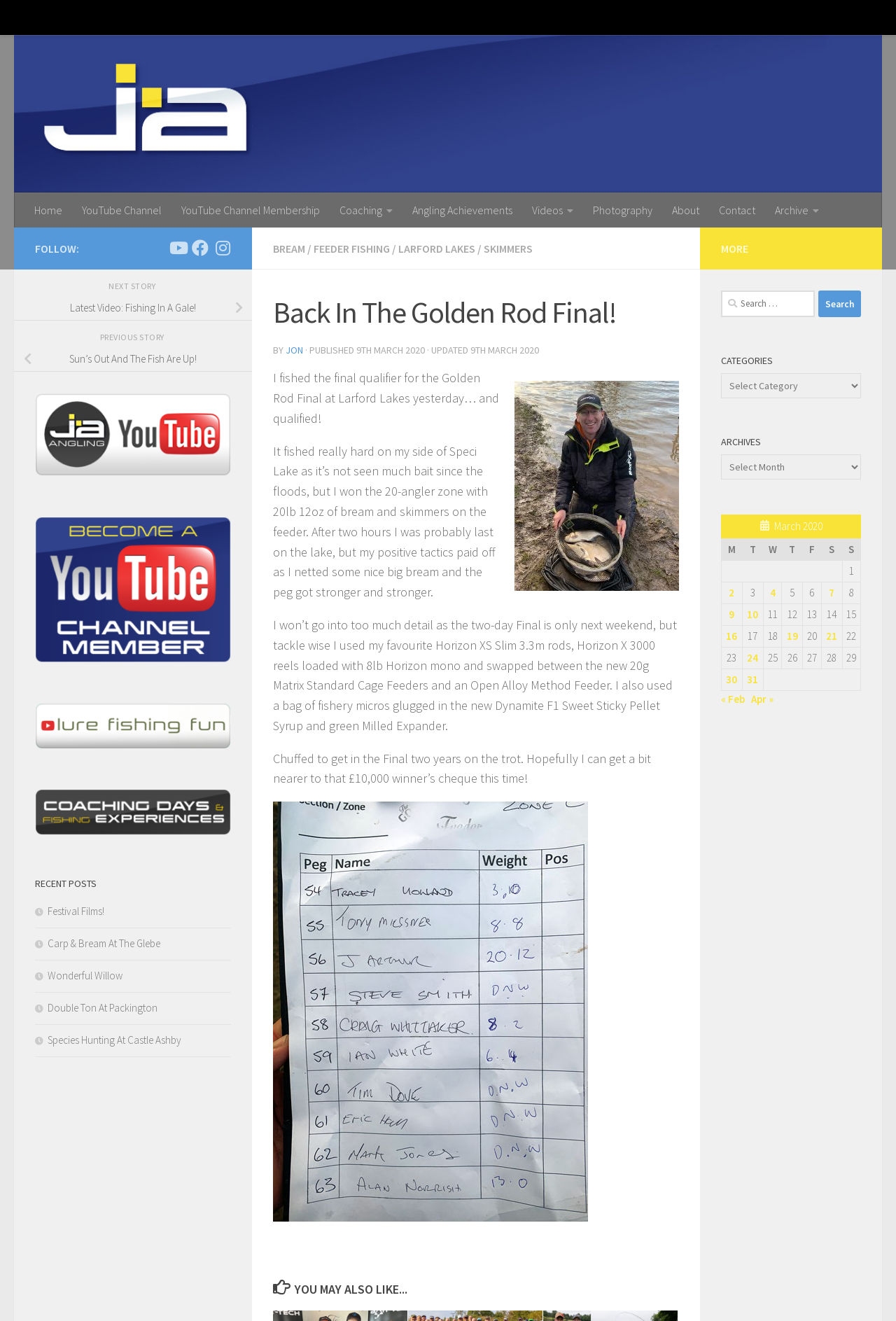Please find the bounding box coordinates of the section that needs to be clicked to achieve this instruction: "Click on the 'Home' link".

[0.027, 0.146, 0.08, 0.172]